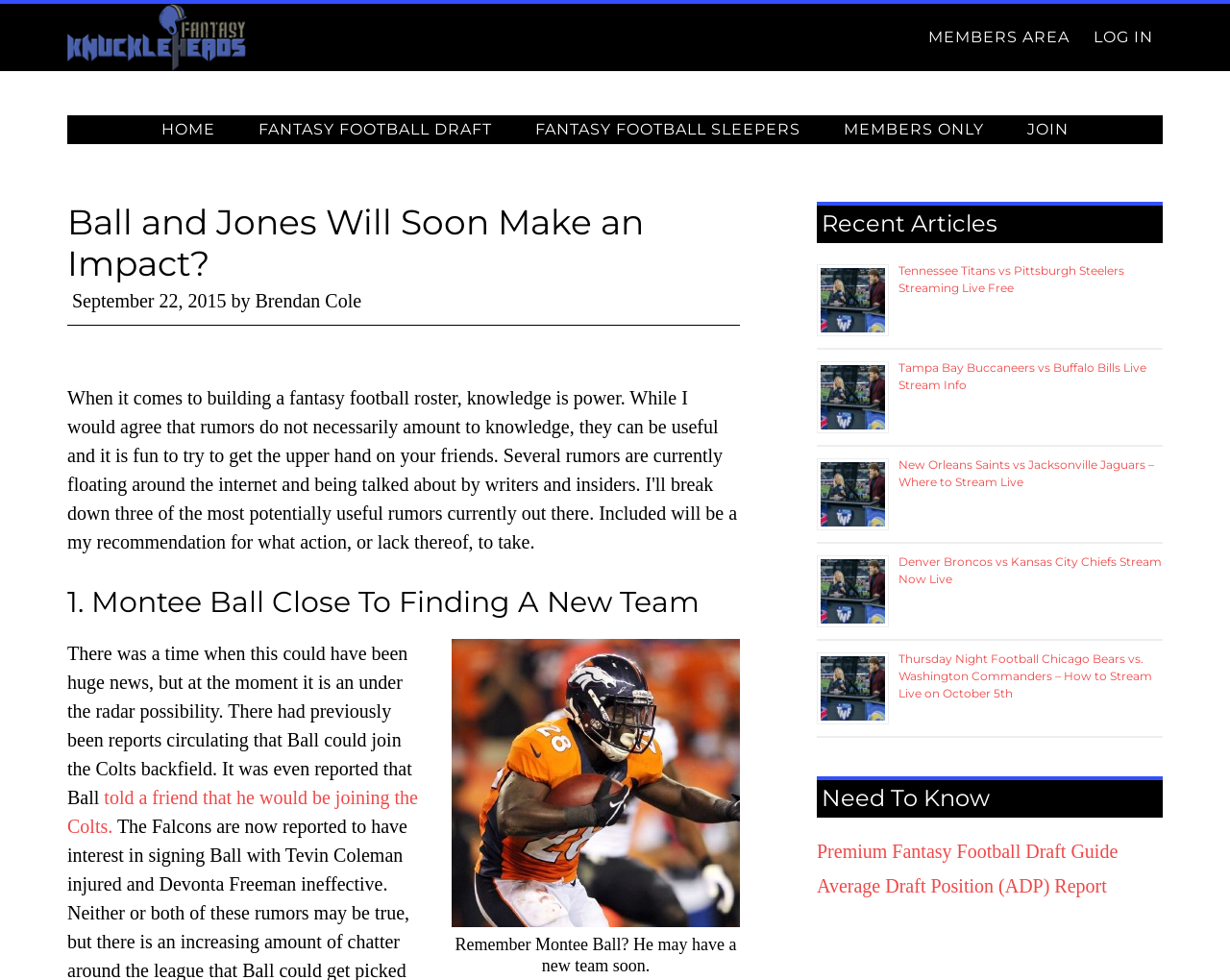Find the bounding box of the web element that fits this description: "Fantasy Football Sleepers".

[0.42, 0.118, 0.666, 0.147]